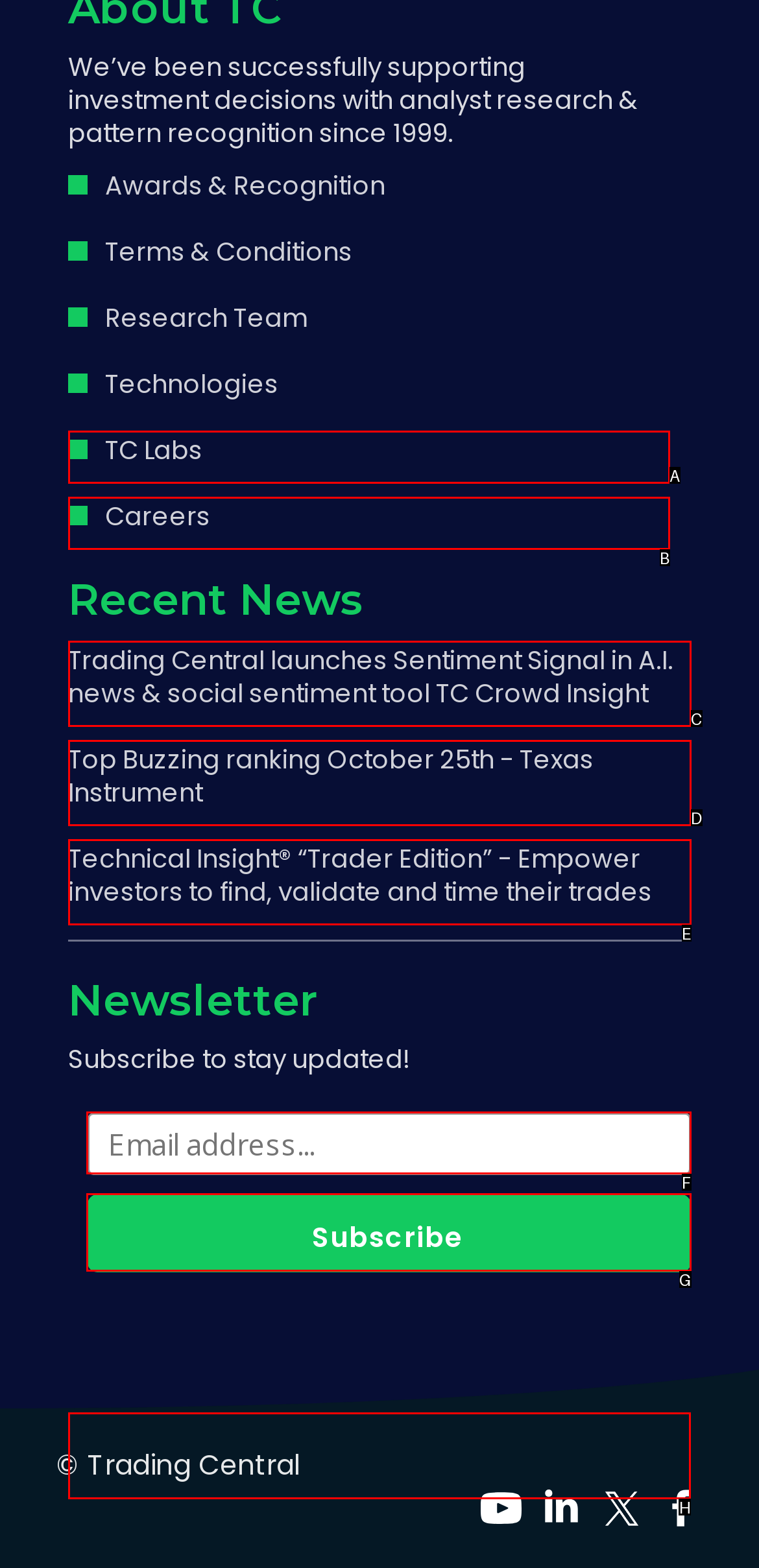Which UI element should you click on to achieve the following task: Check 'Top Buzzing ranking October 25th - Texas Instrument'? Provide the letter of the correct option.

H